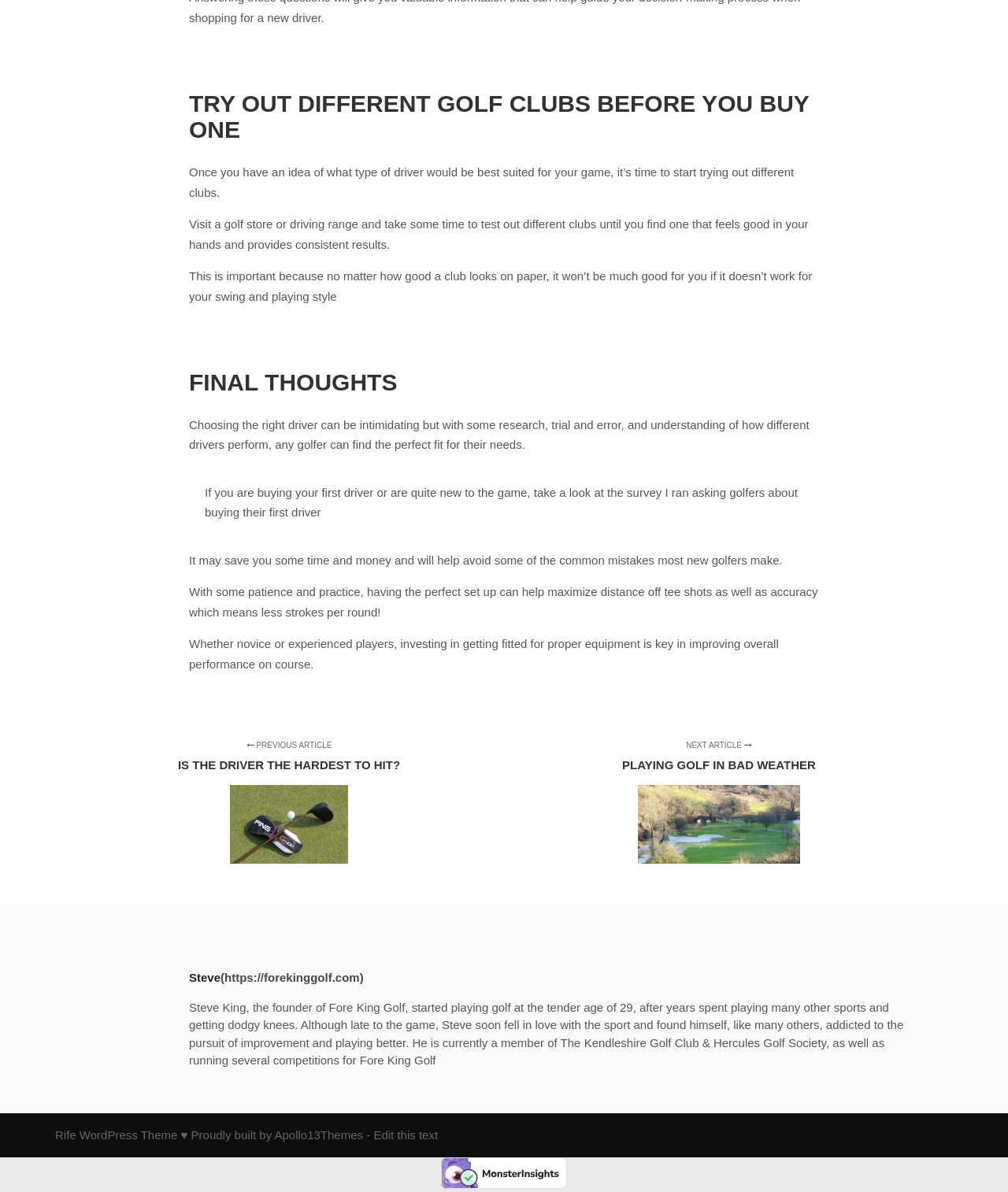Using the information in the image, give a comprehensive answer to the question: 
What is the purpose of visiting a golf store or driving range?

The purpose of visiting a golf store or driving range is to test out different clubs and find one that feels good in your hands and provides consistent results, as mentioned in the second paragraph of the webpage.